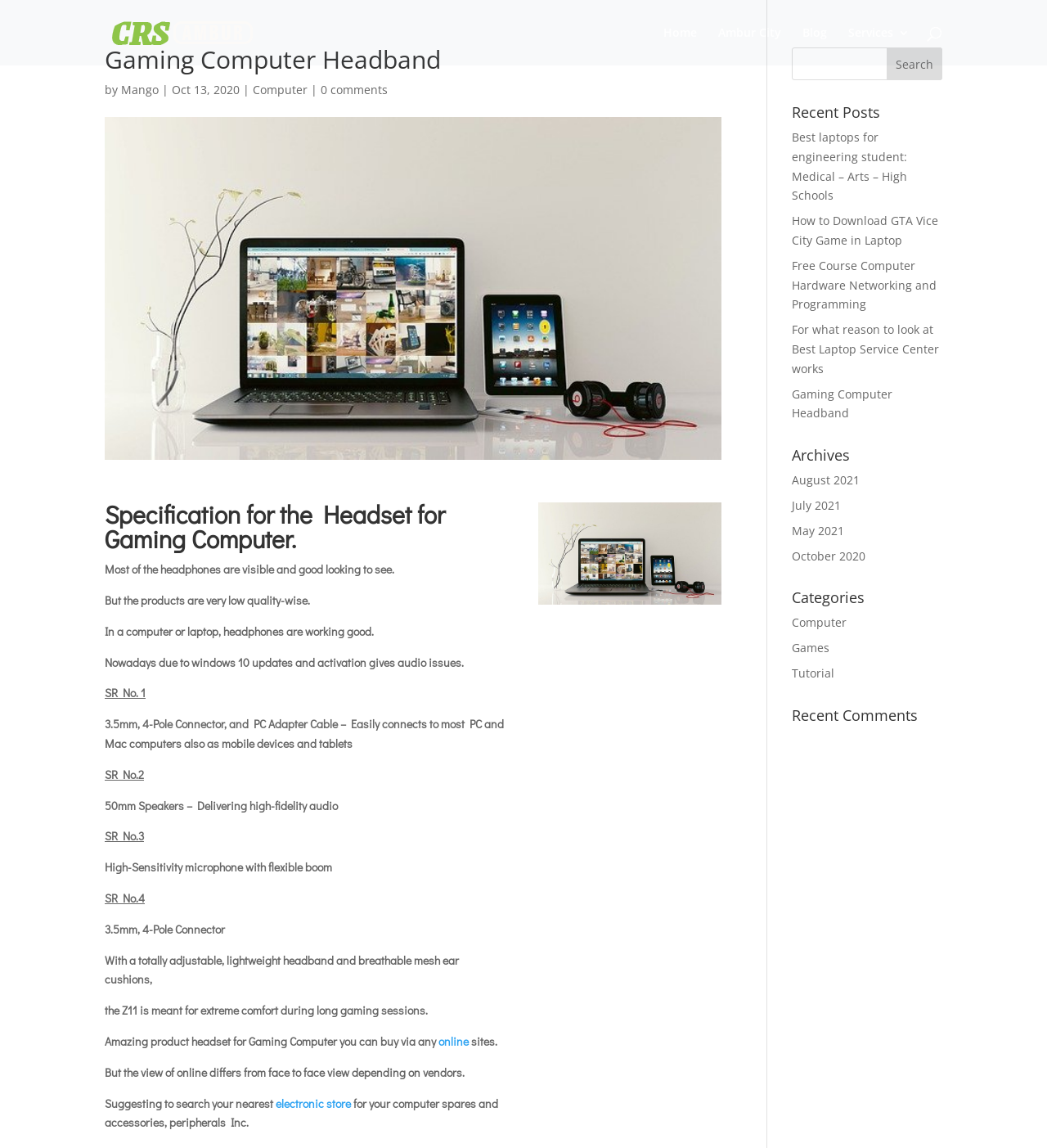Please identify the bounding box coordinates of the element that needs to be clicked to perform the following instruction: "Click on the 'Home' link".

[0.634, 0.024, 0.666, 0.057]